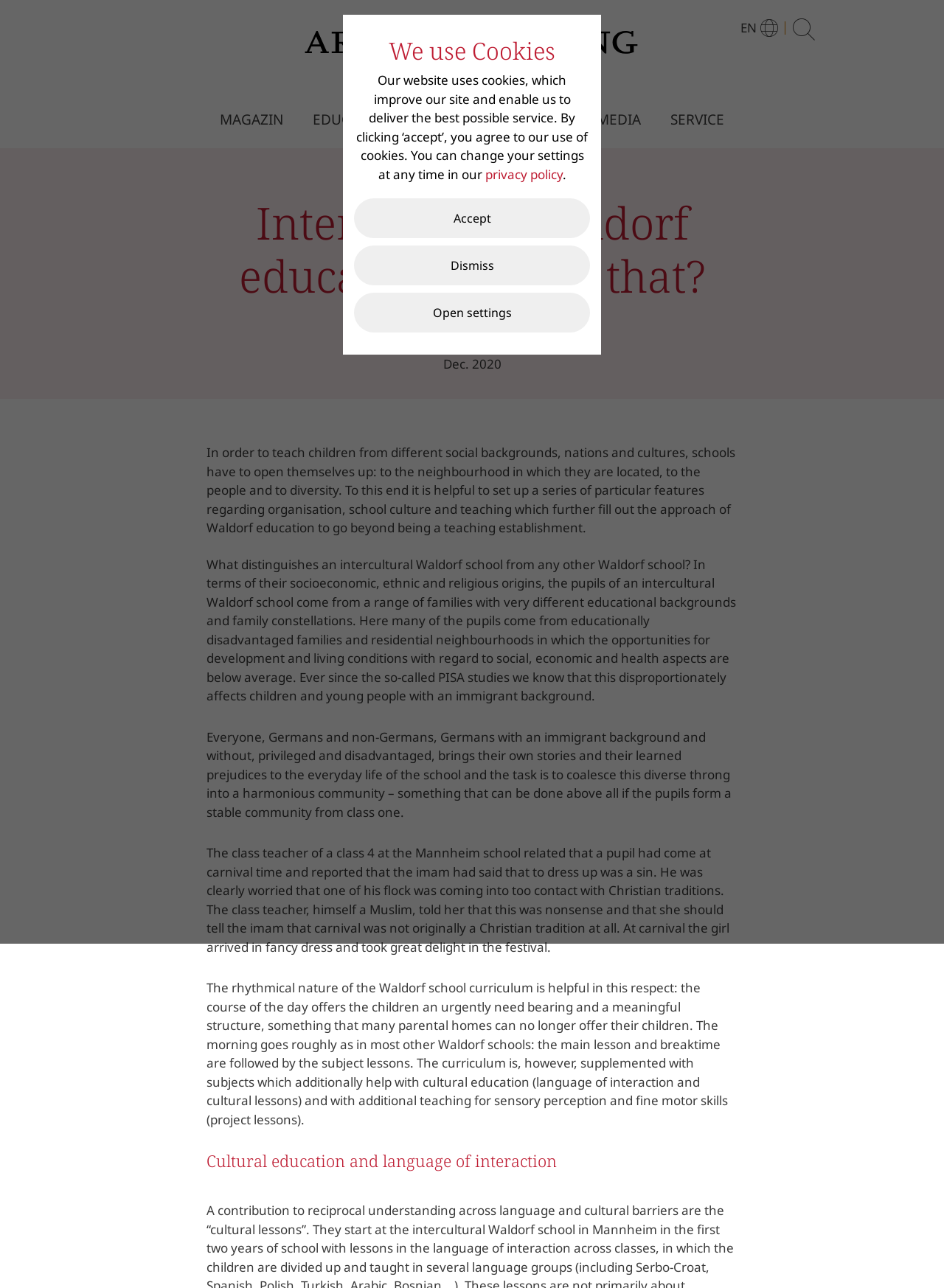Please identify the bounding box coordinates of the element that needs to be clicked to execute the following command: "Click the link to read the article about intercultural Waldorf education". Provide the bounding box using four float numbers between 0 and 1, formatted as [left, top, right, bottom].

[0.32, 0.029, 0.68, 0.042]